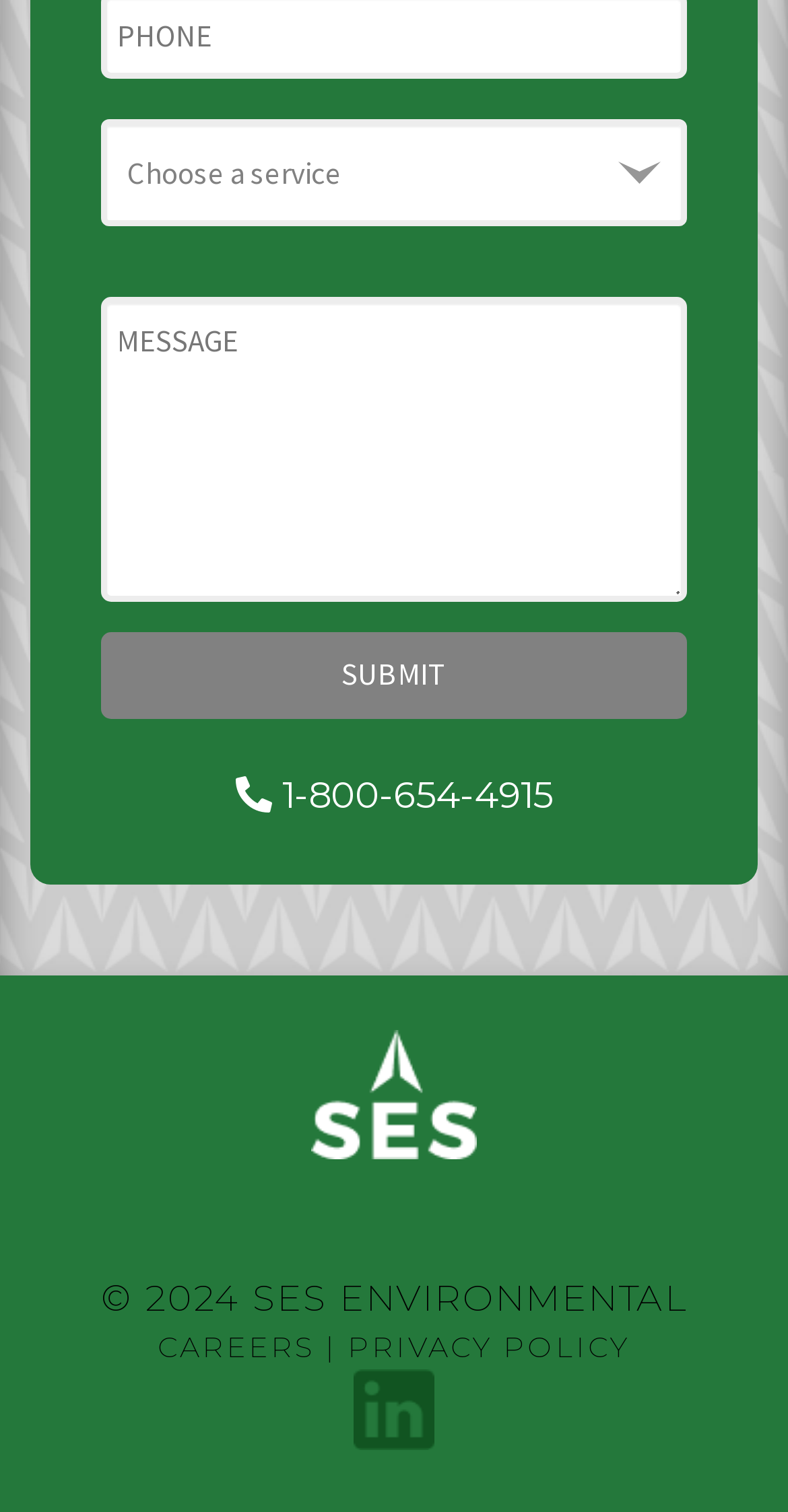Using the webpage screenshot, find the UI element described by title="Logo link to homepage". Provide the bounding box coordinates in the format (top-left x, top-left y, bottom-right x, bottom-right y), ensuring all values are floating point numbers between 0 and 1.

[0.395, 0.707, 0.605, 0.736]